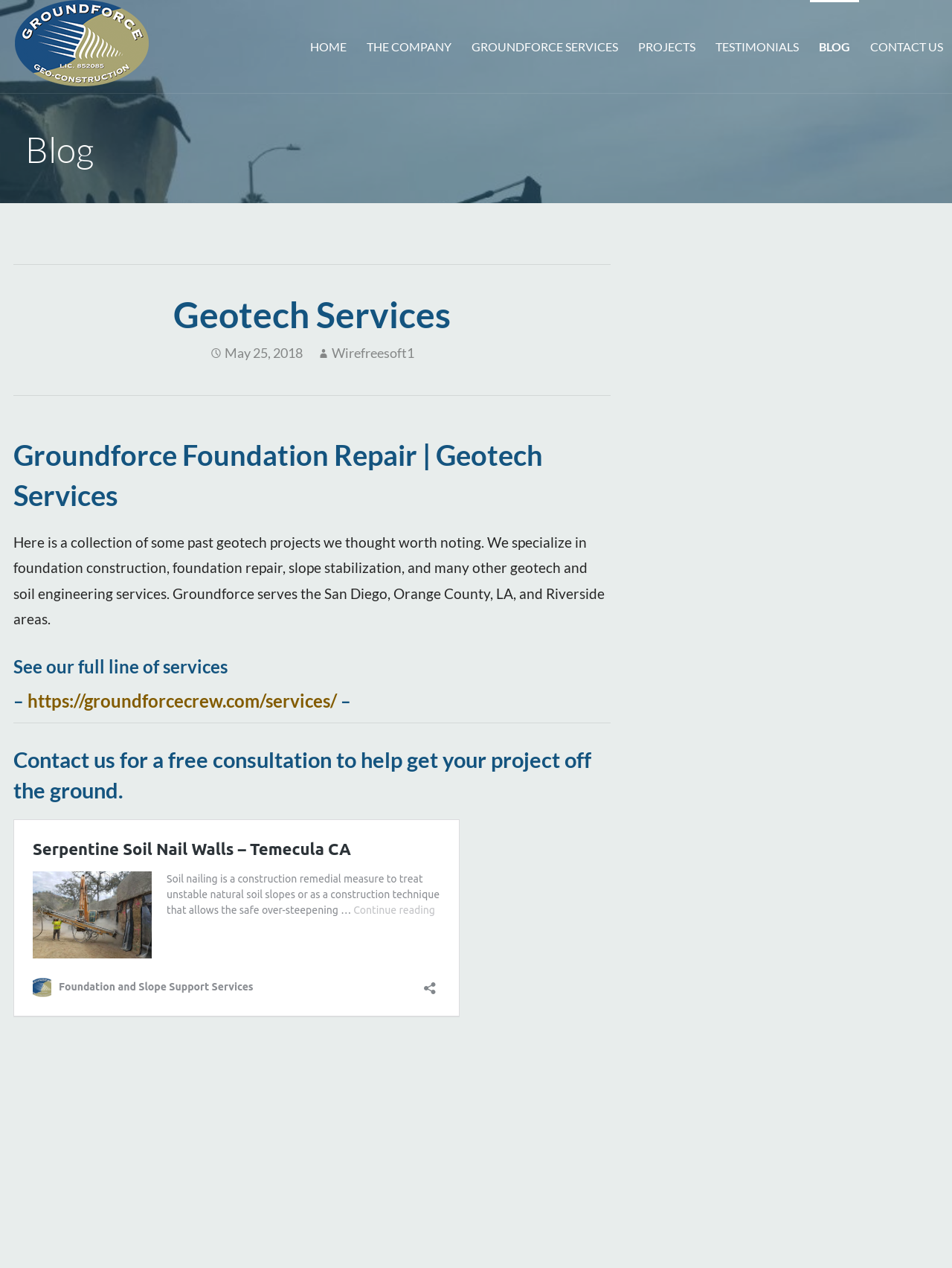Determine the coordinates of the bounding box that should be clicked to complete the instruction: "Visit the full line of services". The coordinates should be represented by four float numbers between 0 and 1: [left, top, right, bottom].

[0.029, 0.544, 0.354, 0.561]